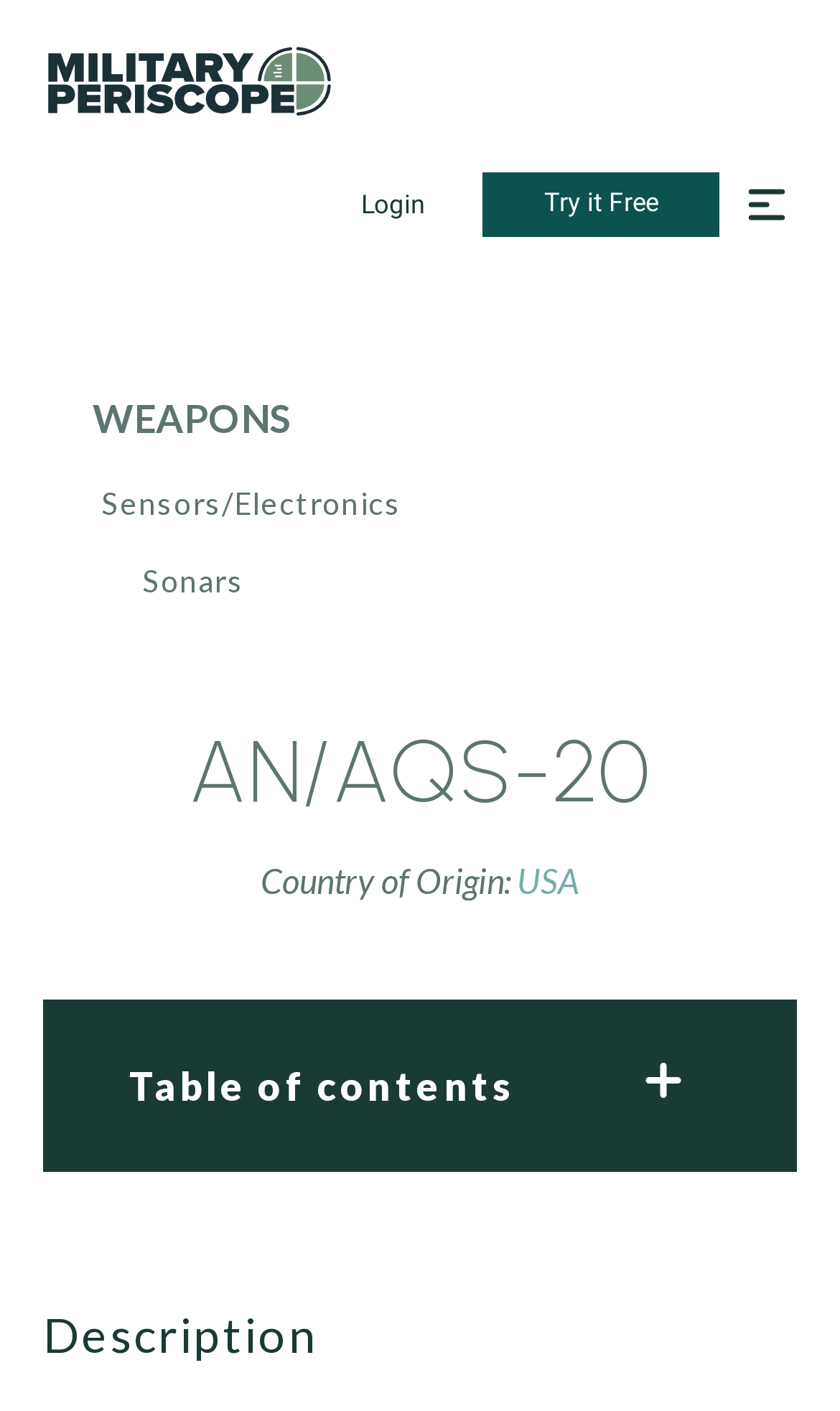Give a detailed overview of the webpage's appearance and contents.

The webpage is about the AN/AQS-20, a helicopter- and subsurface-towed mine-hunting sonar. At the top left corner, there is a logo of Military Periscope, which is also a clickable link. Next to the logo, there are two buttons, "Login" and "Try it Free", positioned horizontally. 

Below the buttons, there are three horizontal links, "WEAPONS", "Sensors/Electronics", and "Sonars", which are categorized as headings. The "Sonars" link is the last one in this row. 

Further down, there is a large heading "AN/AQS-20" that spans almost the entire width of the page. Below this heading, there is a section with a label "Country of Origin:" followed by a link "USA". 

On the right side of the page, there is a table of contents section with a heading and a button that can be expanded to show more content. 

At the bottom of the page, there is a section with a heading "Description", which likely contains detailed information about the AN/AQS-20 sonar system.